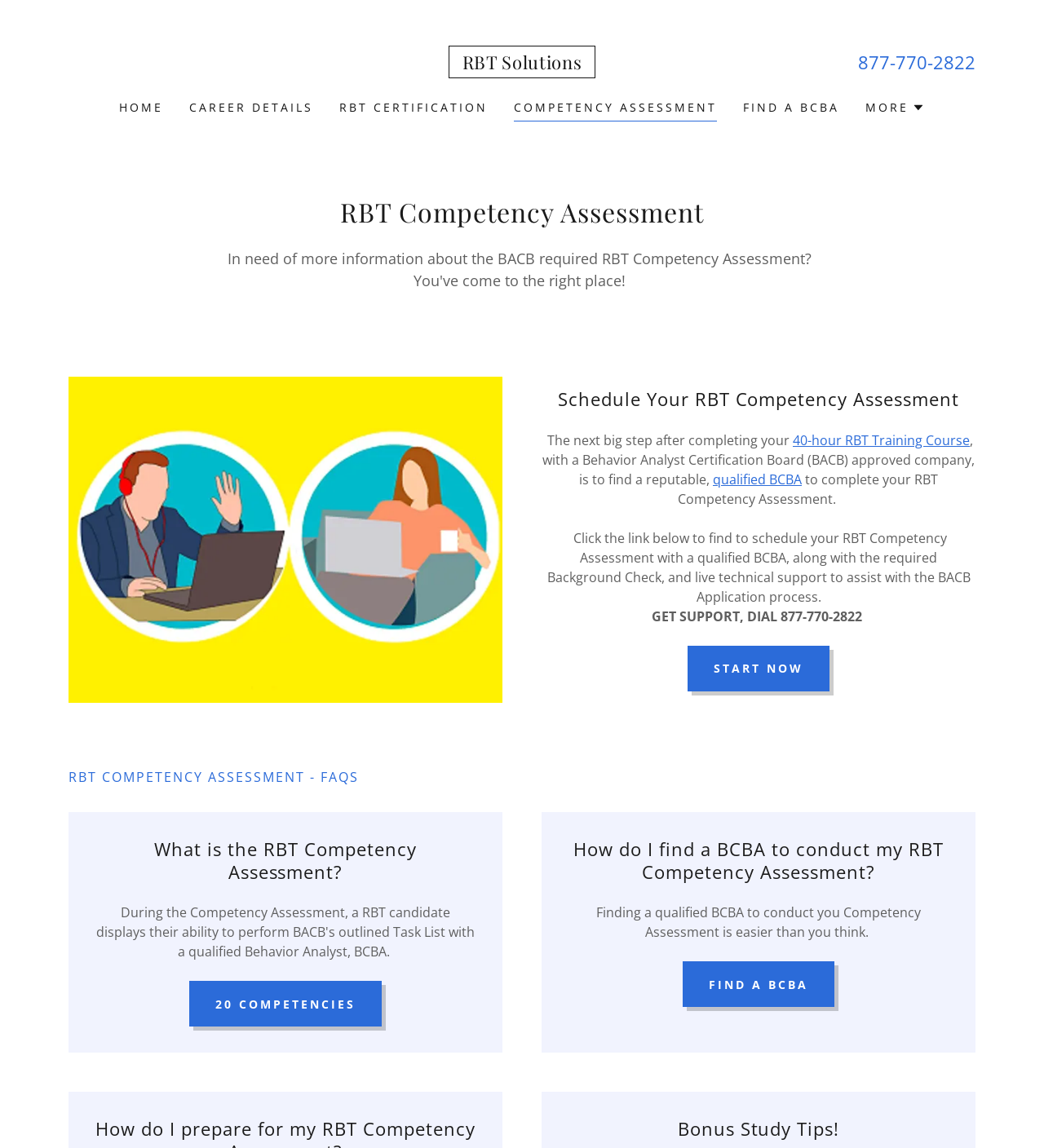Please determine the bounding box coordinates of the element to click on in order to accomplish the following task: "Learn about 20 COMPETENCIES". Ensure the coordinates are four float numbers ranging from 0 to 1, i.e., [left, top, right, bottom].

[0.181, 0.855, 0.366, 0.894]